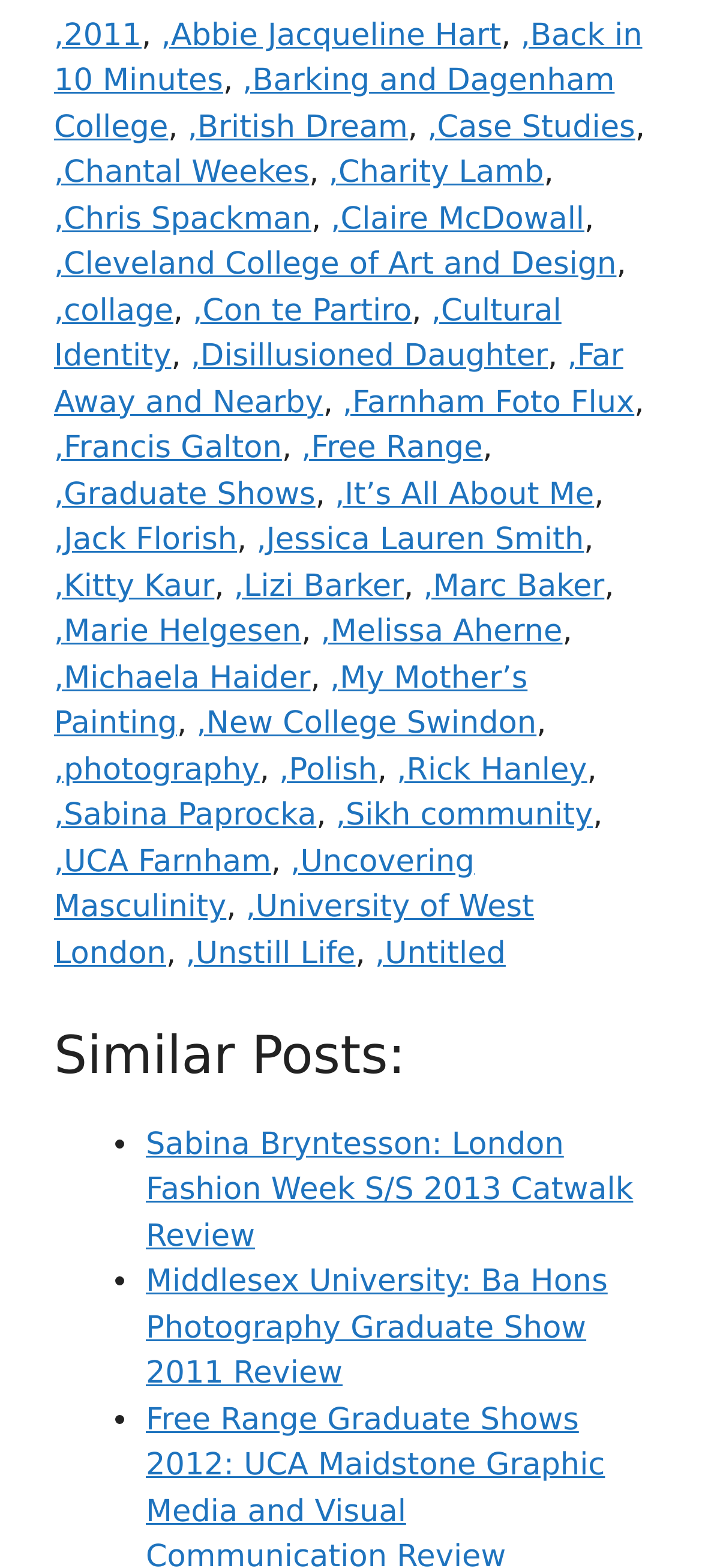Specify the bounding box coordinates for the region that must be clicked to perform the given instruction: "Explore the category 'Case Studies'".

[0.609, 0.07, 0.905, 0.093]